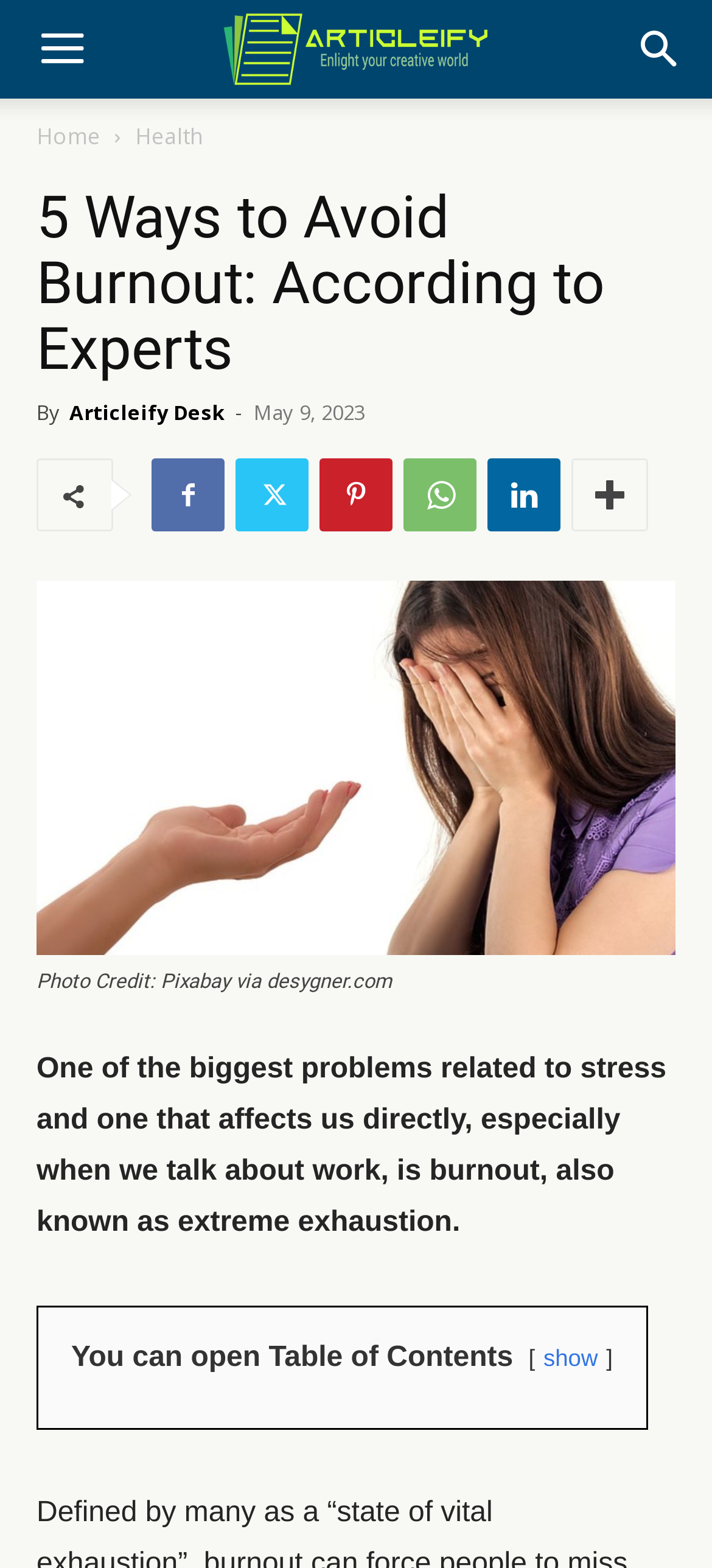Please determine the bounding box coordinates of the element to click in order to execute the following instruction: "View Club Information". The coordinates should be four float numbers between 0 and 1, specified as [left, top, right, bottom].

None